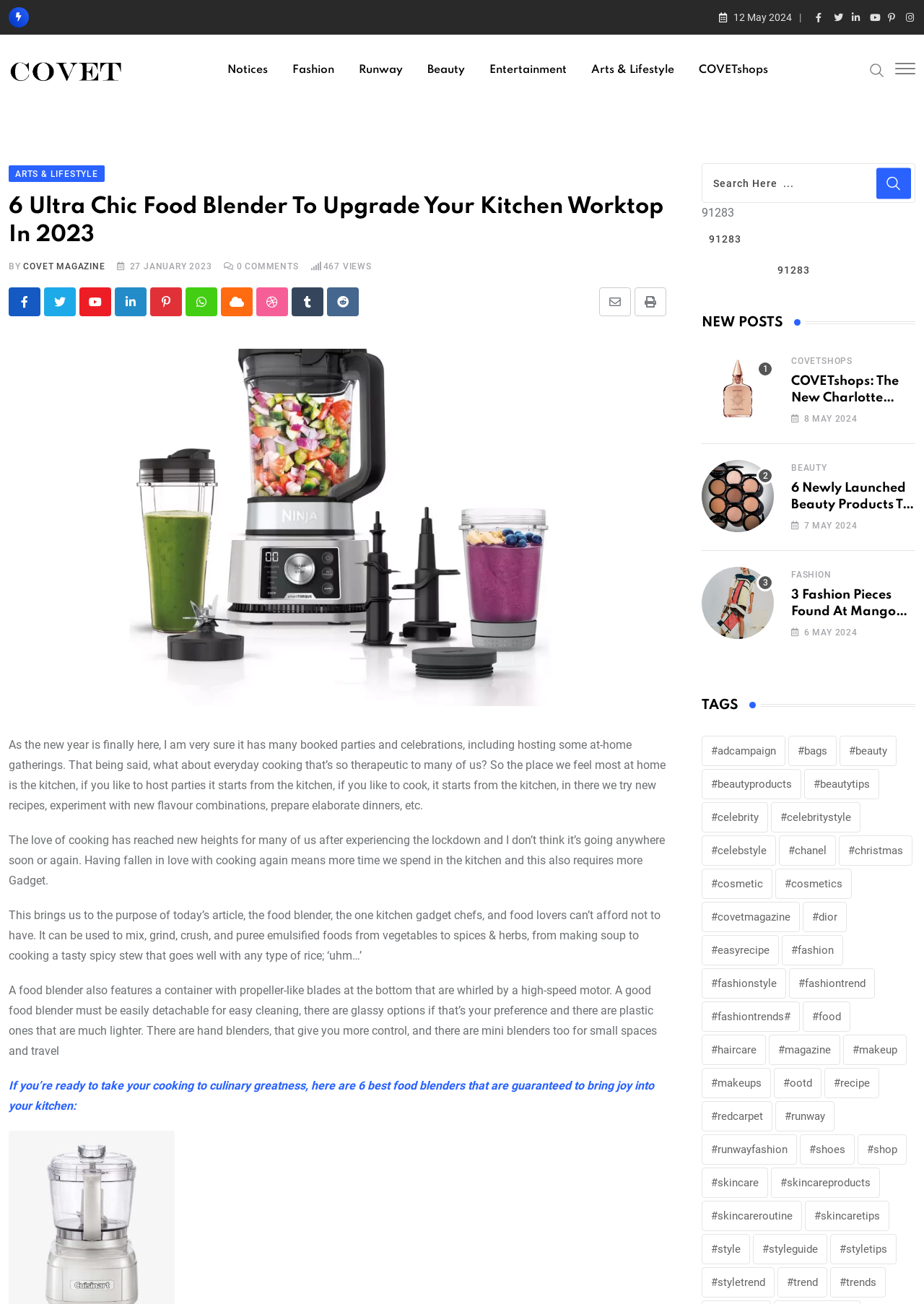Identify the bounding box coordinates of the clickable section necessary to follow the following instruction: "Check the comments". The coordinates should be presented as four float numbers from 0 to 1, i.e., [left, top, right, bottom].

[0.262, 0.201, 0.323, 0.208]